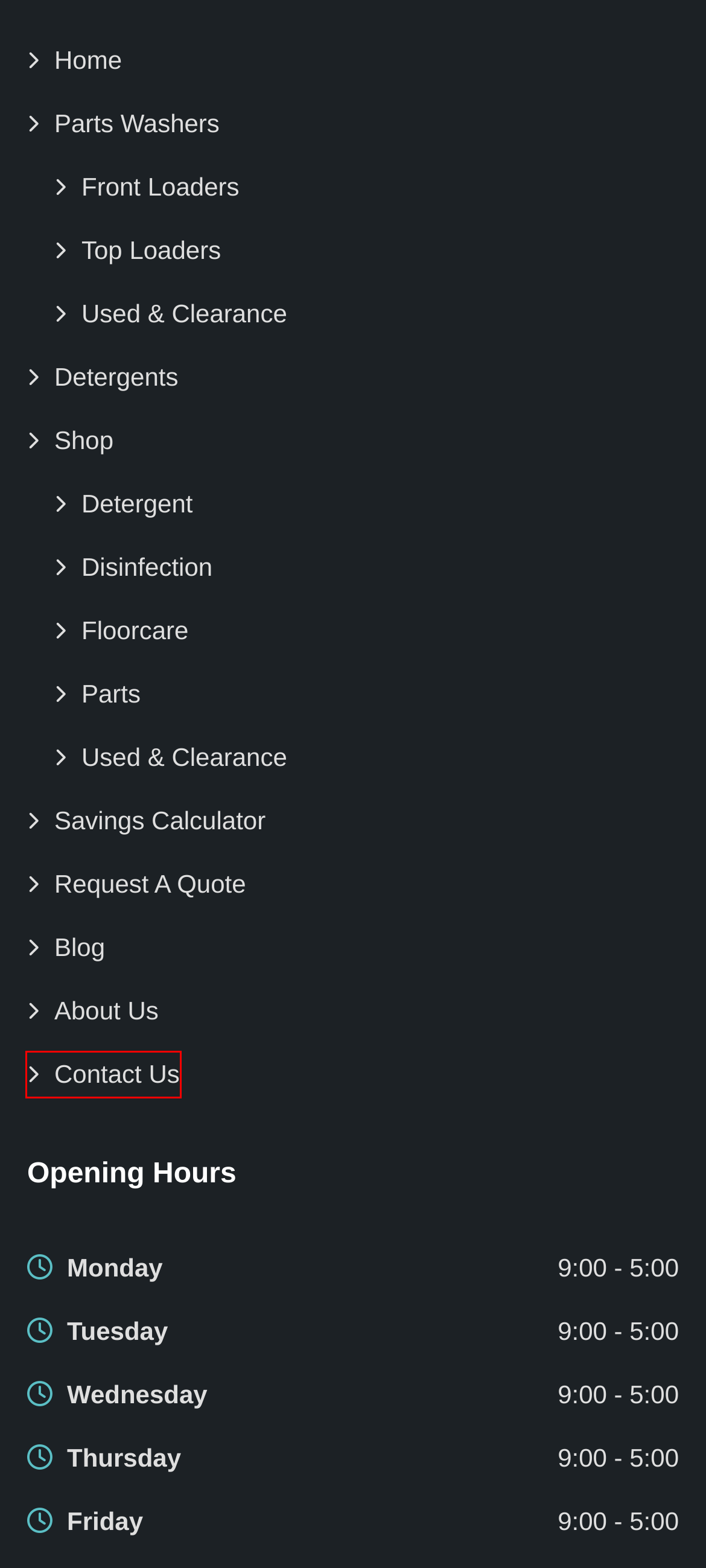Given a webpage screenshot with a UI element marked by a red bounding box, choose the description that best corresponds to the new webpage that will appear after clicking the element. The candidates are:
A. Cuda Detergents | Cuda Canada
B. Contact Us | Cuda Canada
C. Cuda Parts Washers, Front Loaders, Top Loaders | Cuda Canada
D. Cuda Parts Online Store | Cuda Canada
E. Blog | Cuda Canada
F. Commercial Grade Disinfectants | Cuda Canada
G. Savings Calculator | Cuda Canada
H. Cuda Detergents for Parts Washers | Cuda Canada

B